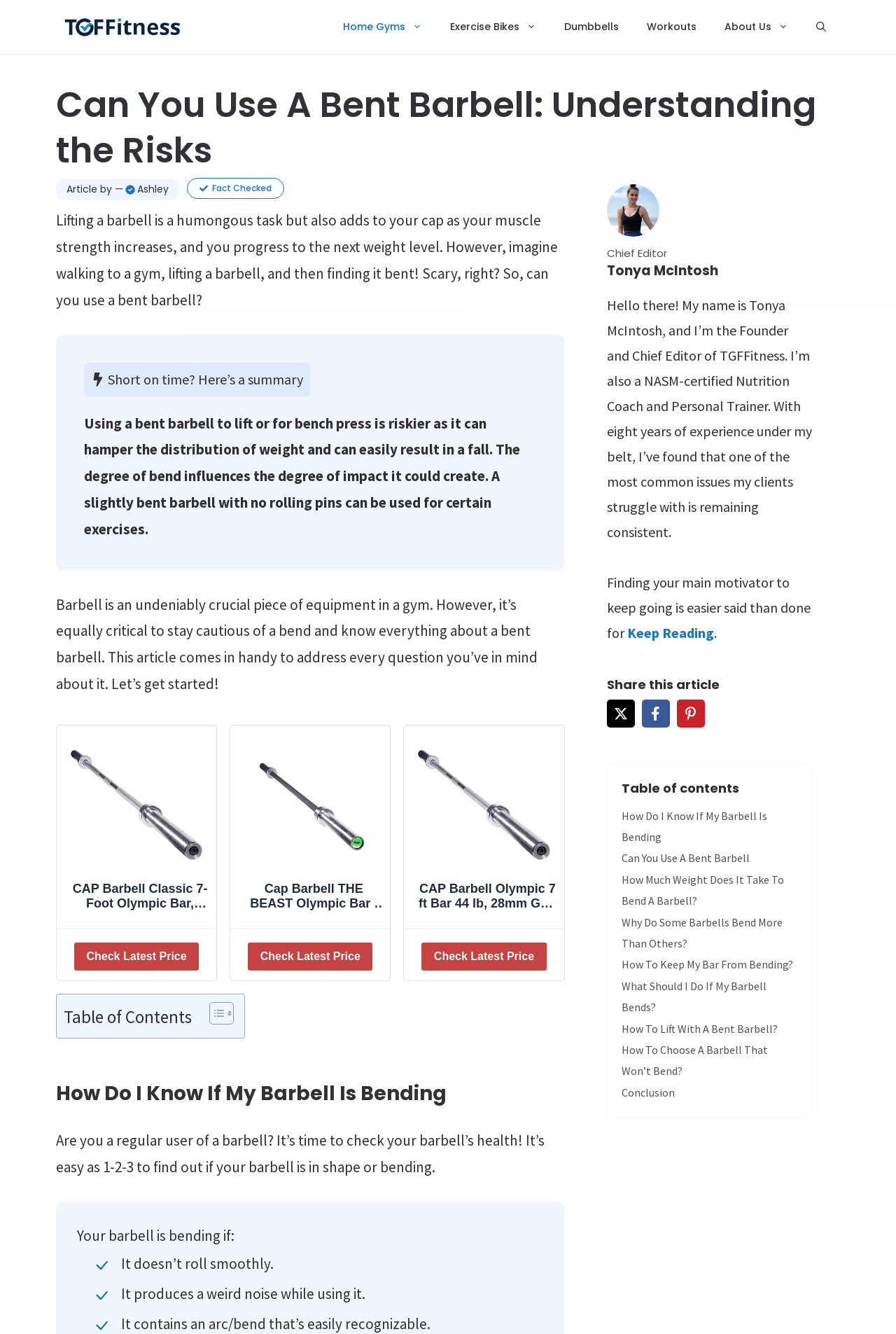What type of equipment is being discussed in the article?
From the image, respond using a single word or phrase.

Barbell